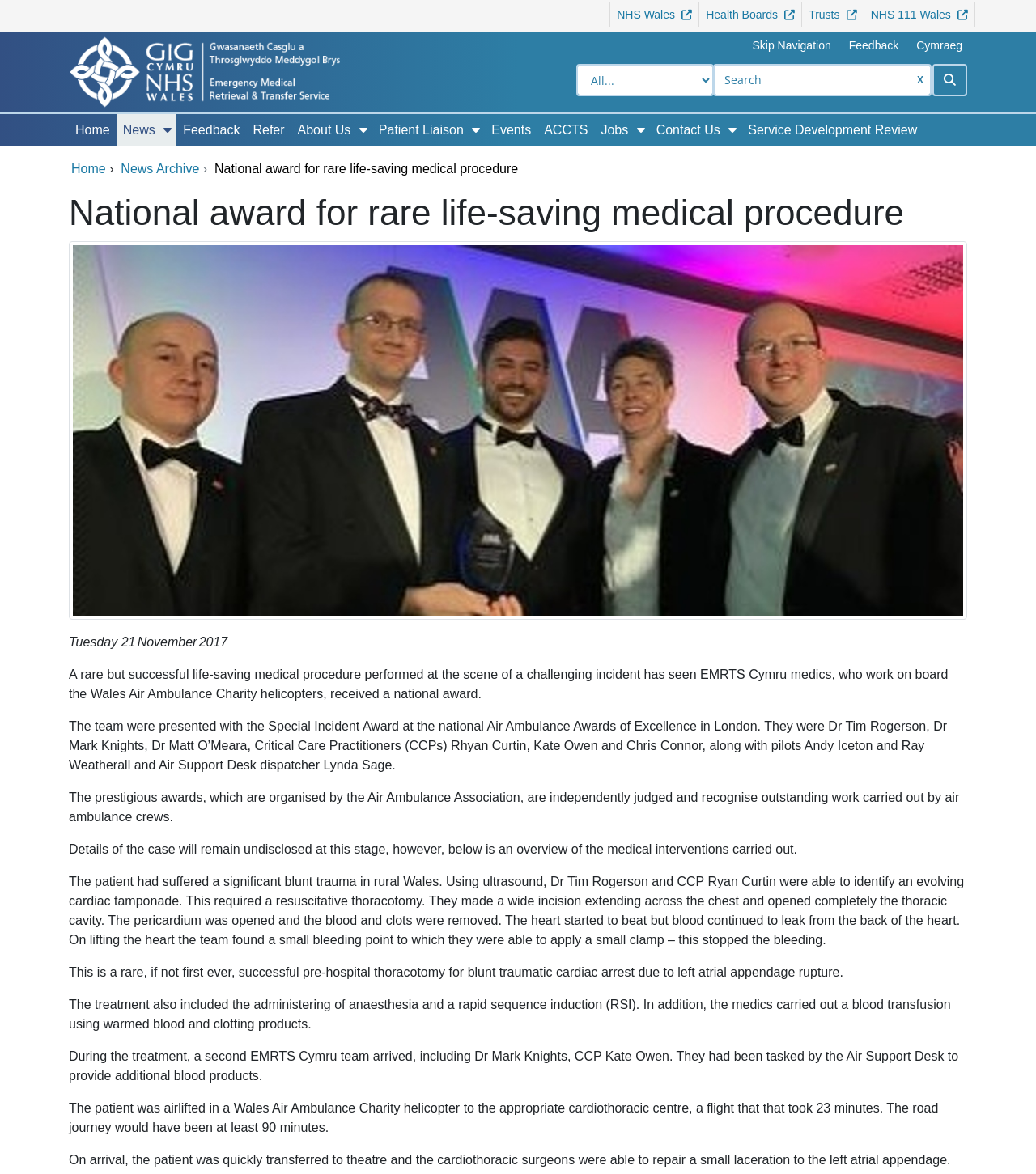Please determine the bounding box coordinates of the element's region to click in order to carry out the following instruction: "Search for something". The coordinates should be four float numbers between 0 and 1, i.e., [left, top, right, bottom].

None